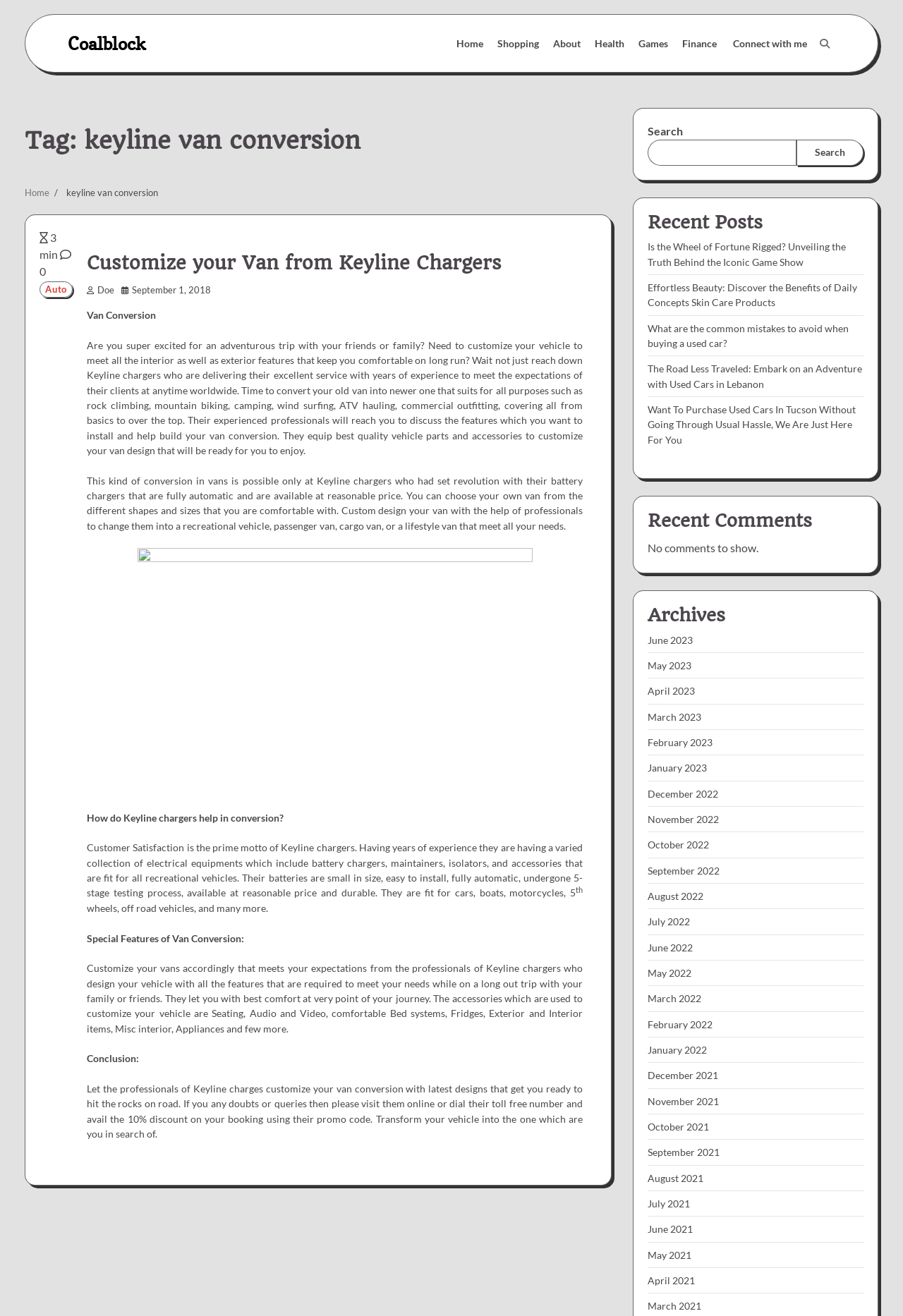Can you pinpoint the bounding box coordinates for the clickable element required for this instruction: "Click on 'Home'"? The coordinates should be four float numbers between 0 and 1, i.e., [left, top, right, bottom].

[0.498, 0.022, 0.543, 0.044]